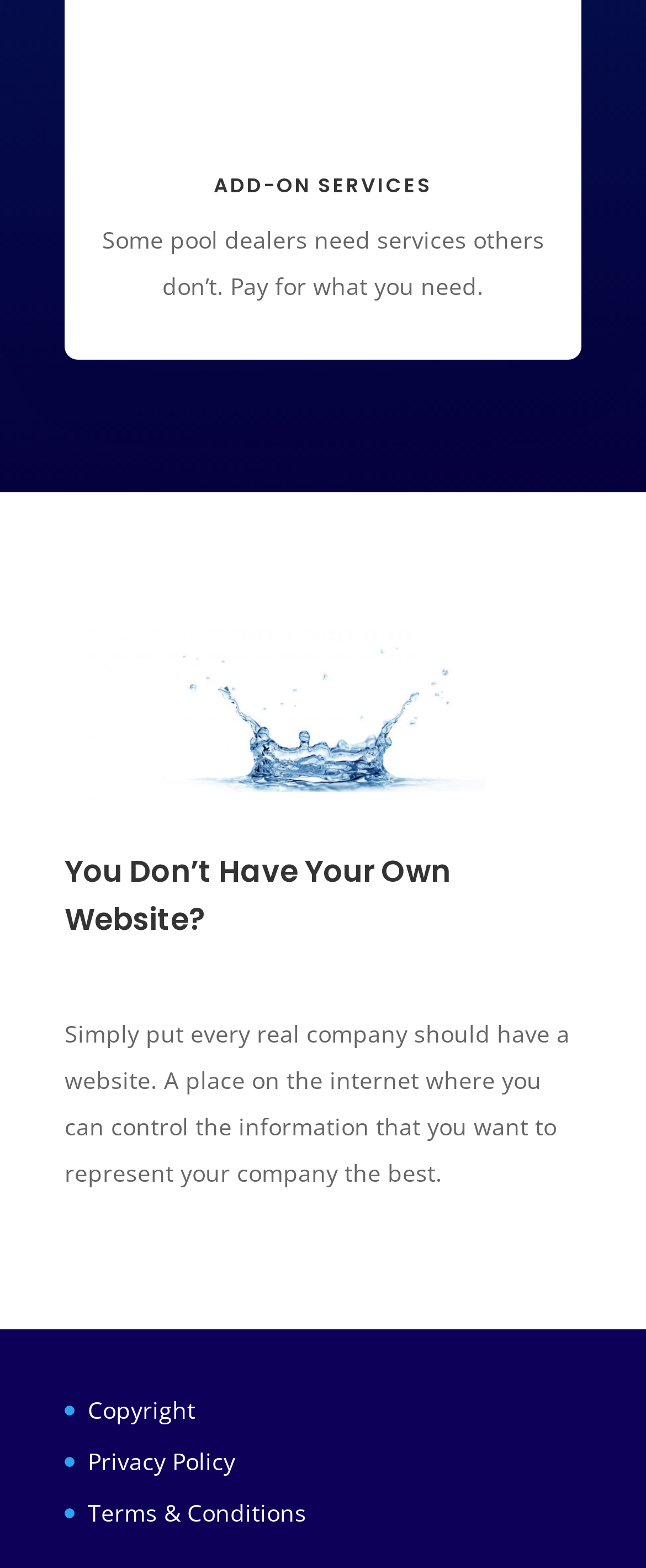What is the name of the image on the page?
Kindly give a detailed and elaborate answer to the question.

The image on the page is named 'Make A Splash', which is likely a logo or a branding element for the company or service being promoted on the webpage.